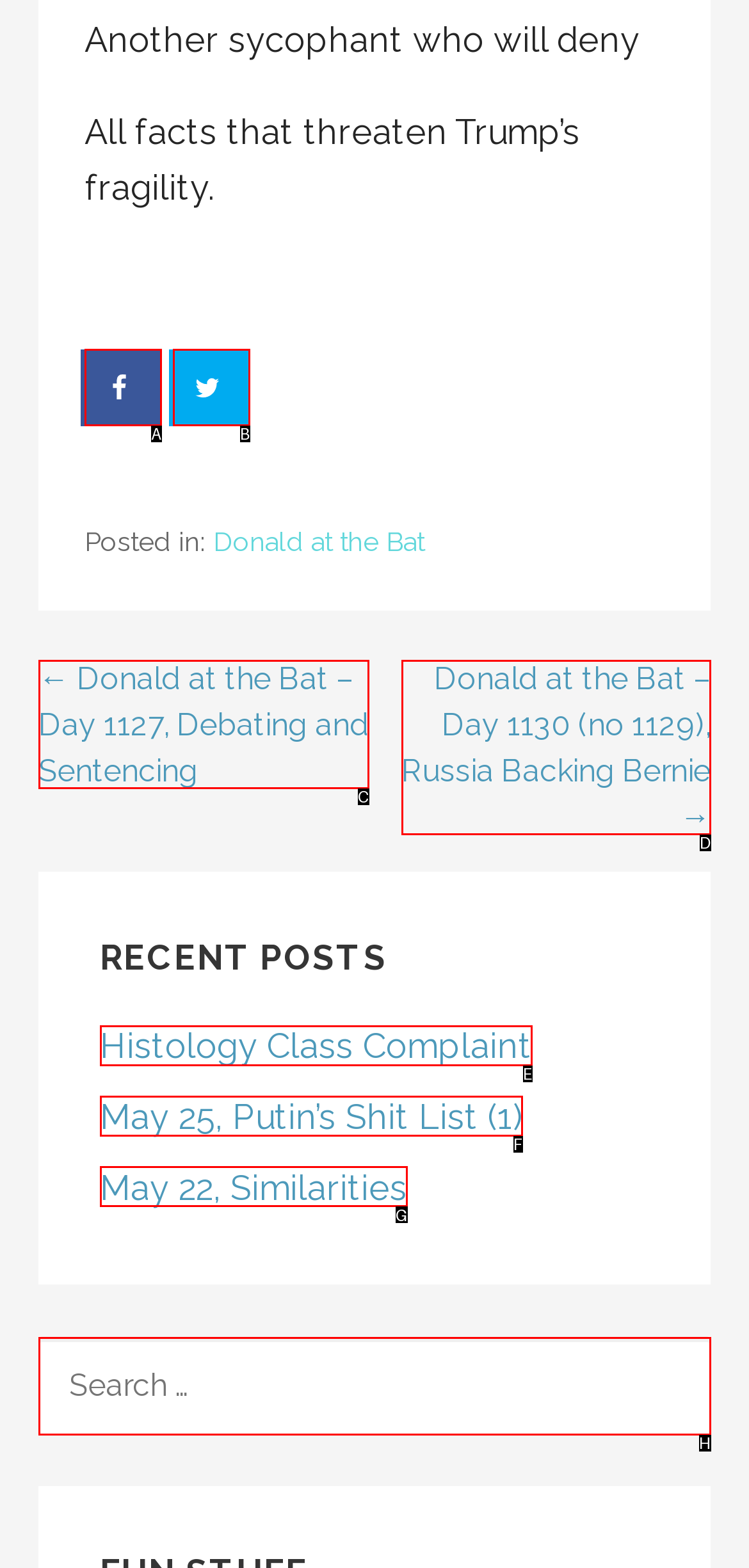Identify the option that corresponds to the description: May 22, Similarities 
Provide the letter of the matching option from the available choices directly.

G